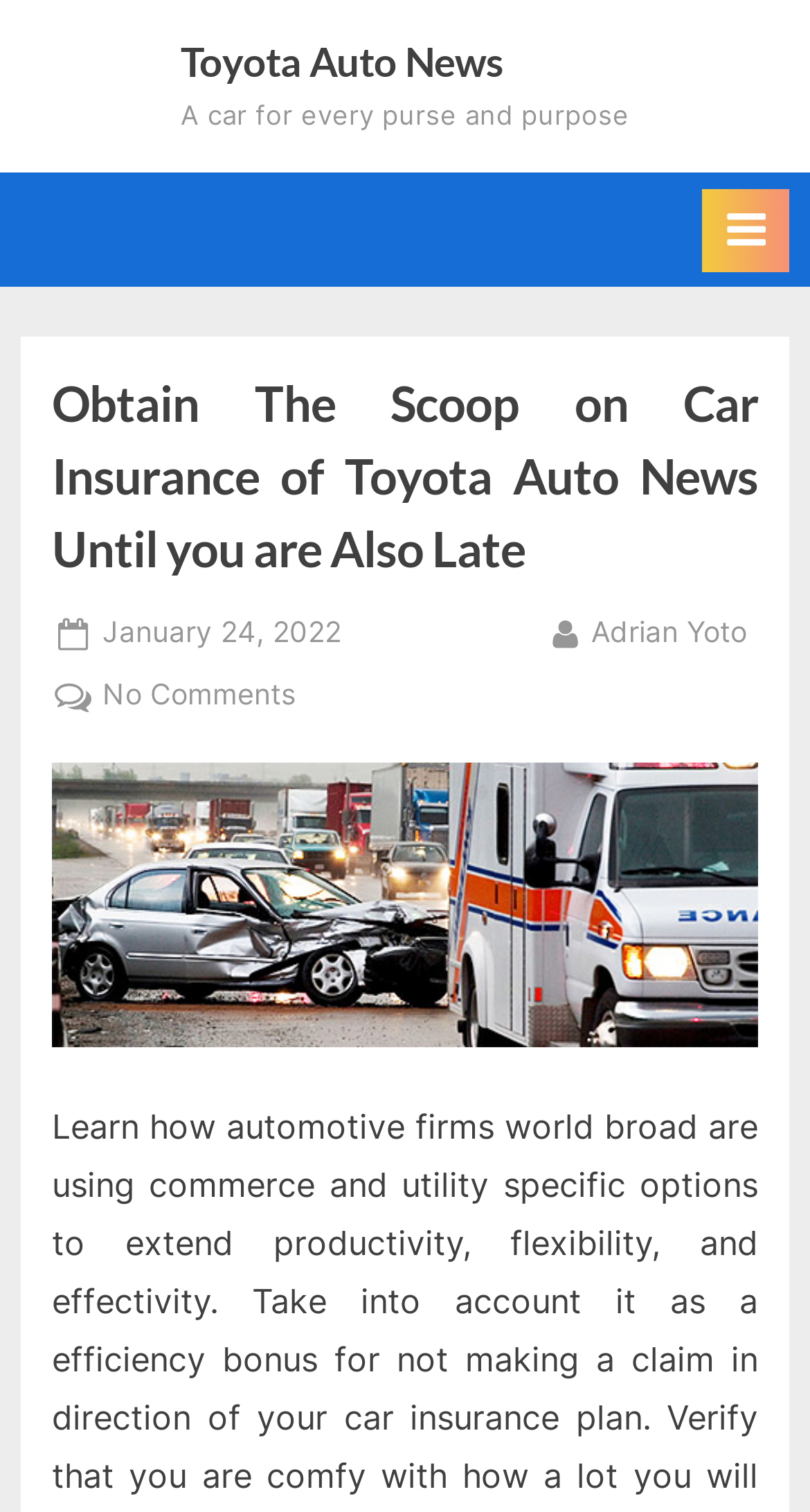Based on the element description "aria-label="Toggle Primary Menu"", predict the bounding box coordinates of the UI element.

[0.868, 0.125, 0.974, 0.18]